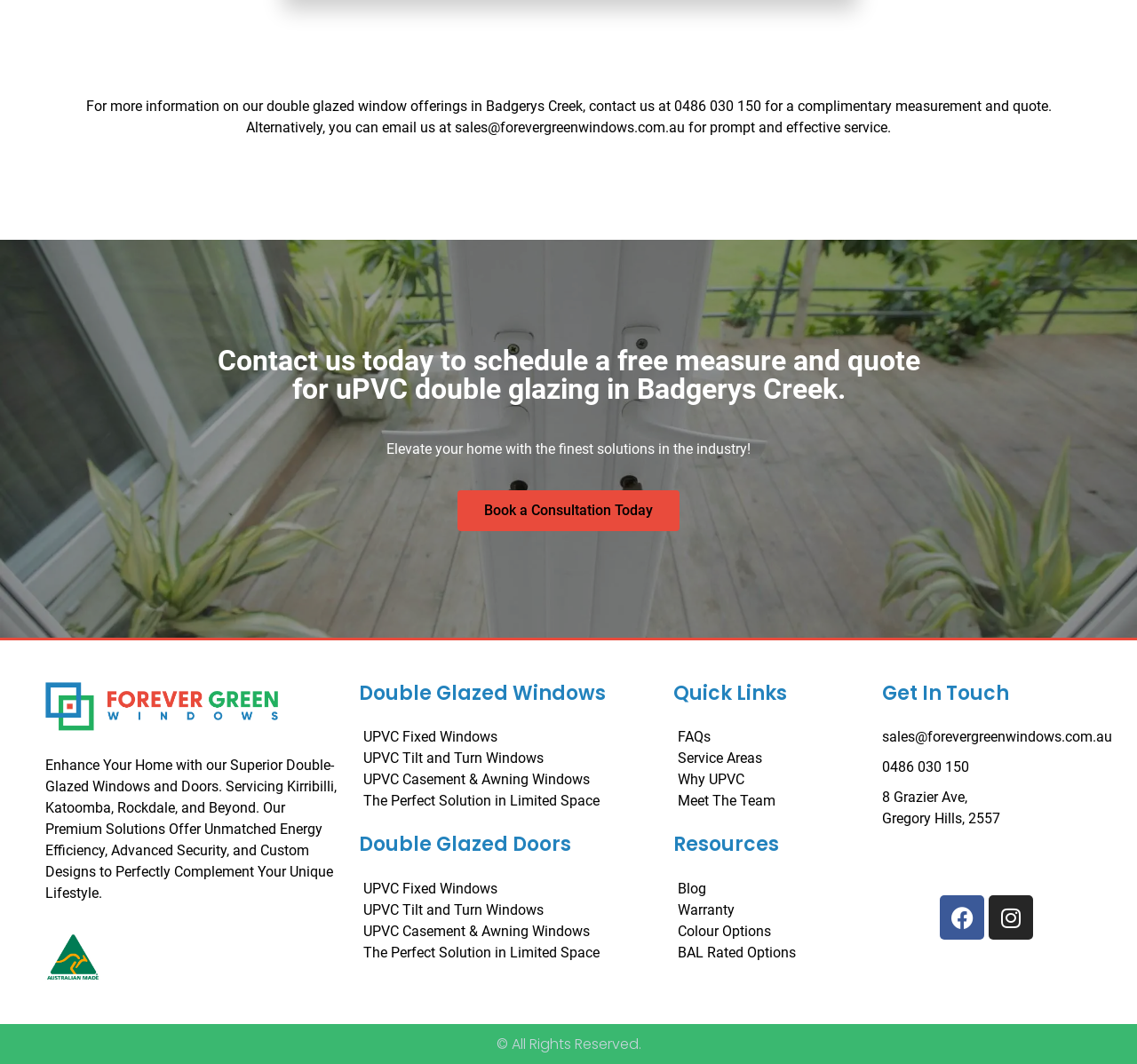Highlight the bounding box coordinates of the element that should be clicked to carry out the following instruction: "Check our FAQs". The coordinates must be given as four float numbers ranging from 0 to 1, i.e., [left, top, right, bottom].

[0.592, 0.684, 0.776, 0.704]